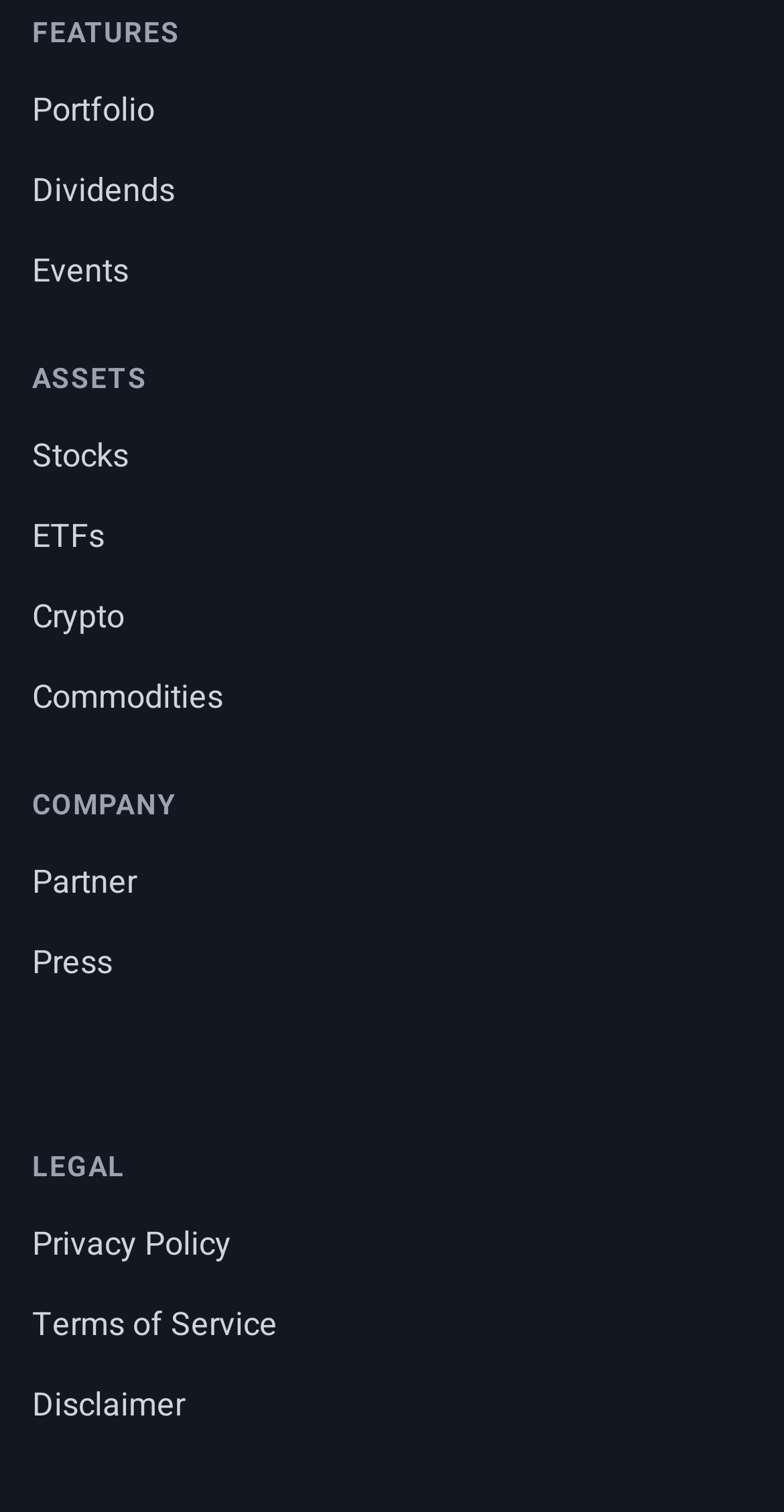Using the element description: "Privacy Policy", determine the bounding box coordinates. The coordinates should be in the format [left, top, right, bottom], with values between 0 and 1.

[0.041, 0.807, 0.295, 0.839]